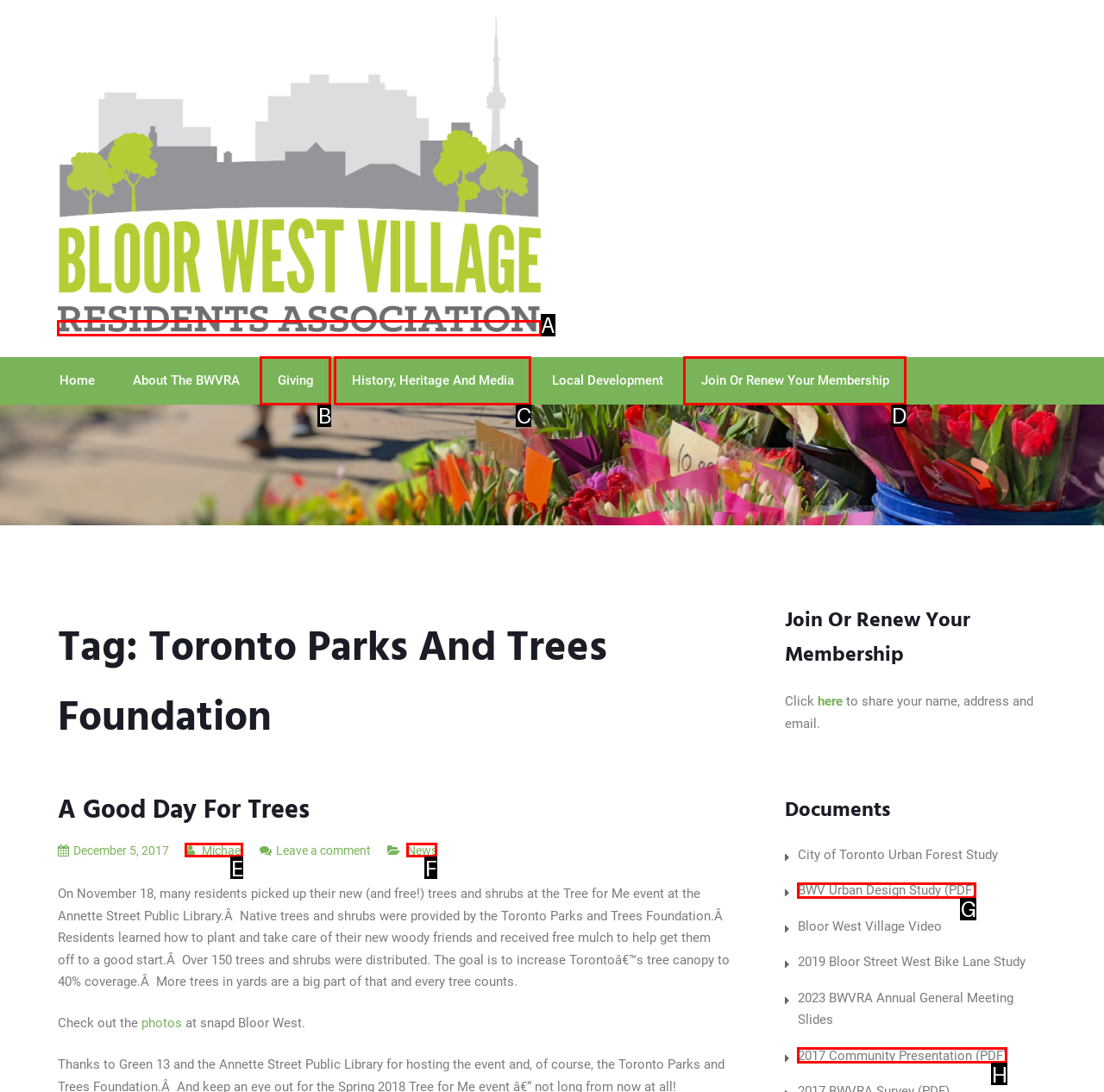Choose the letter that best represents the description: History, Heritage and Media. Answer with the letter of the selected choice directly.

C